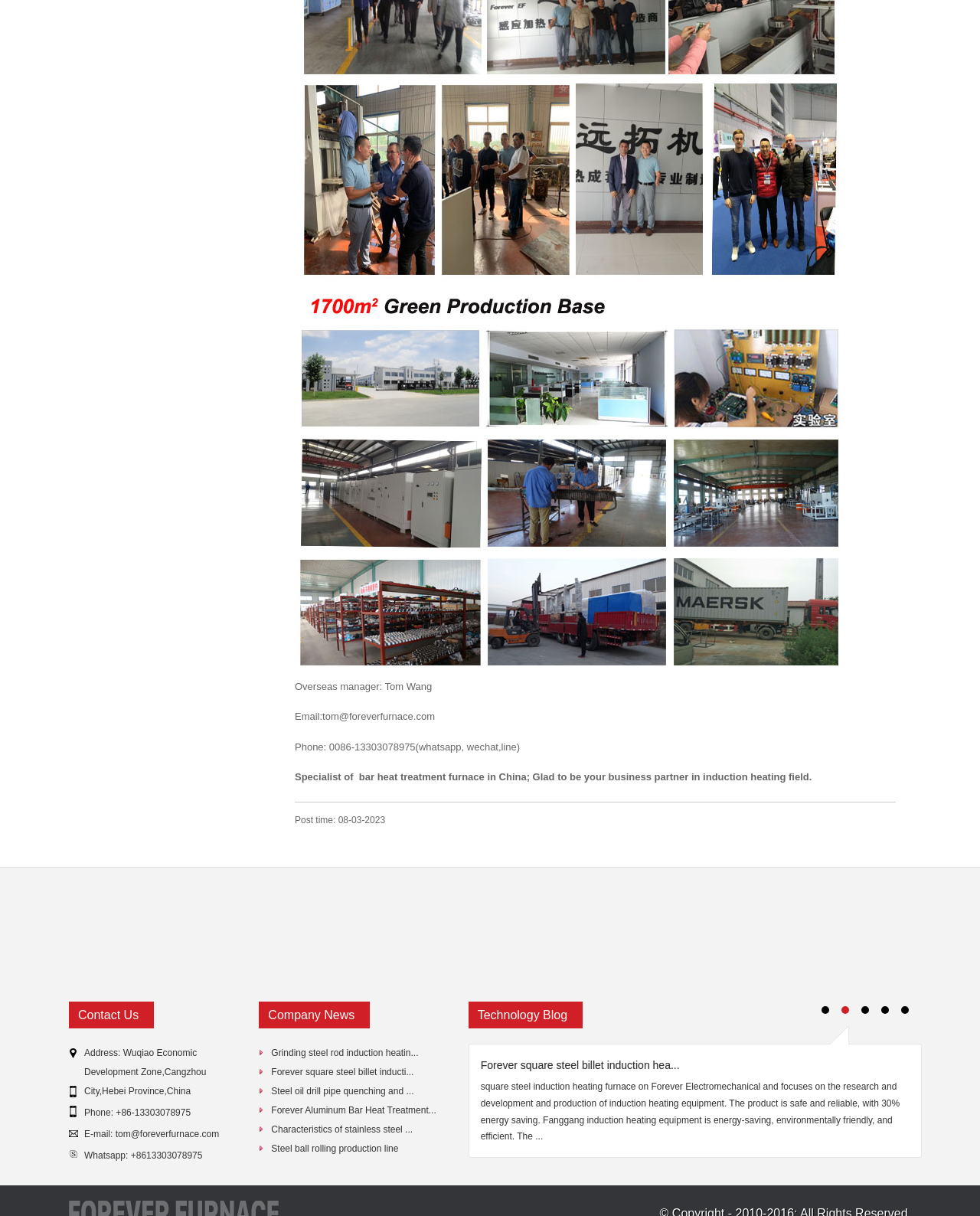Please find the bounding box for the UI component described as follows: "tom@foreverfurnace.com".

[0.118, 0.928, 0.224, 0.937]